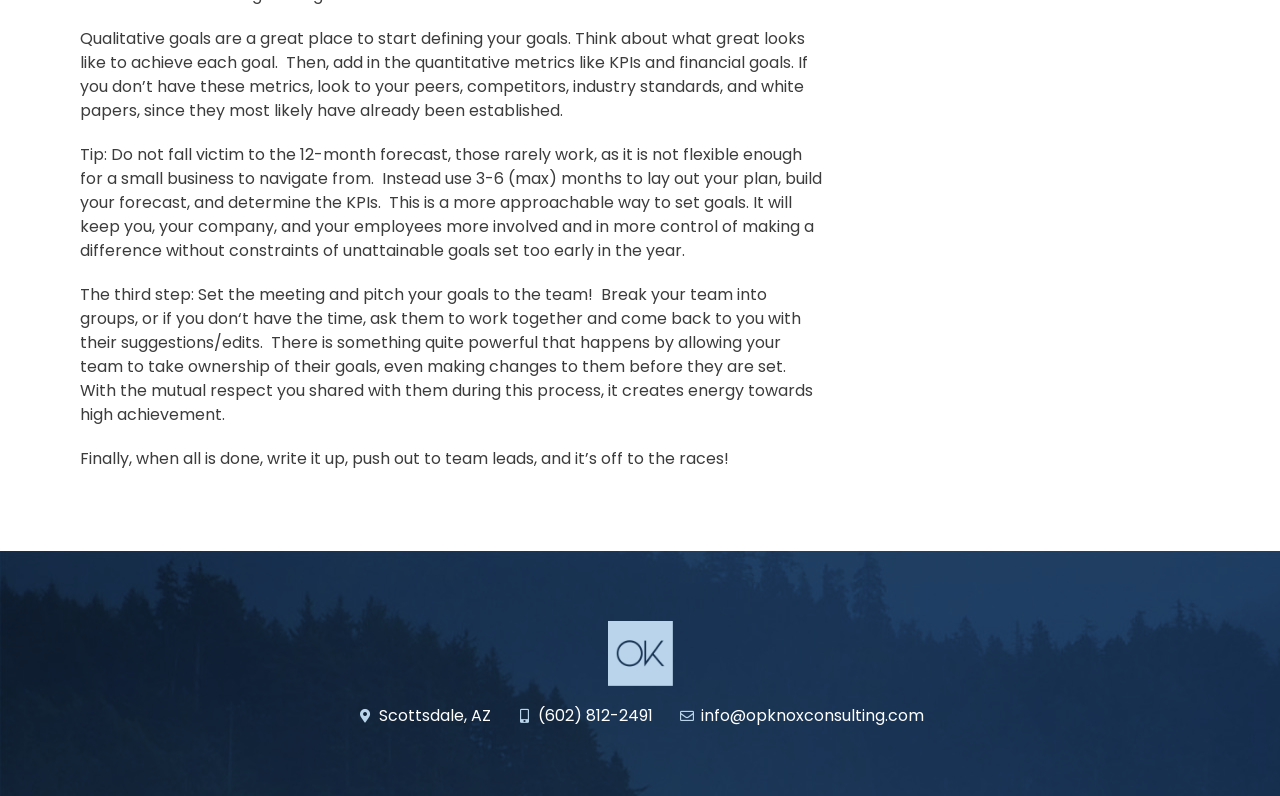Please look at the image and answer the question with a detailed explanation: What is the location of the consulting company?

The webpage provides contact information, including the location of the consulting company, which is Scottsdale, AZ.